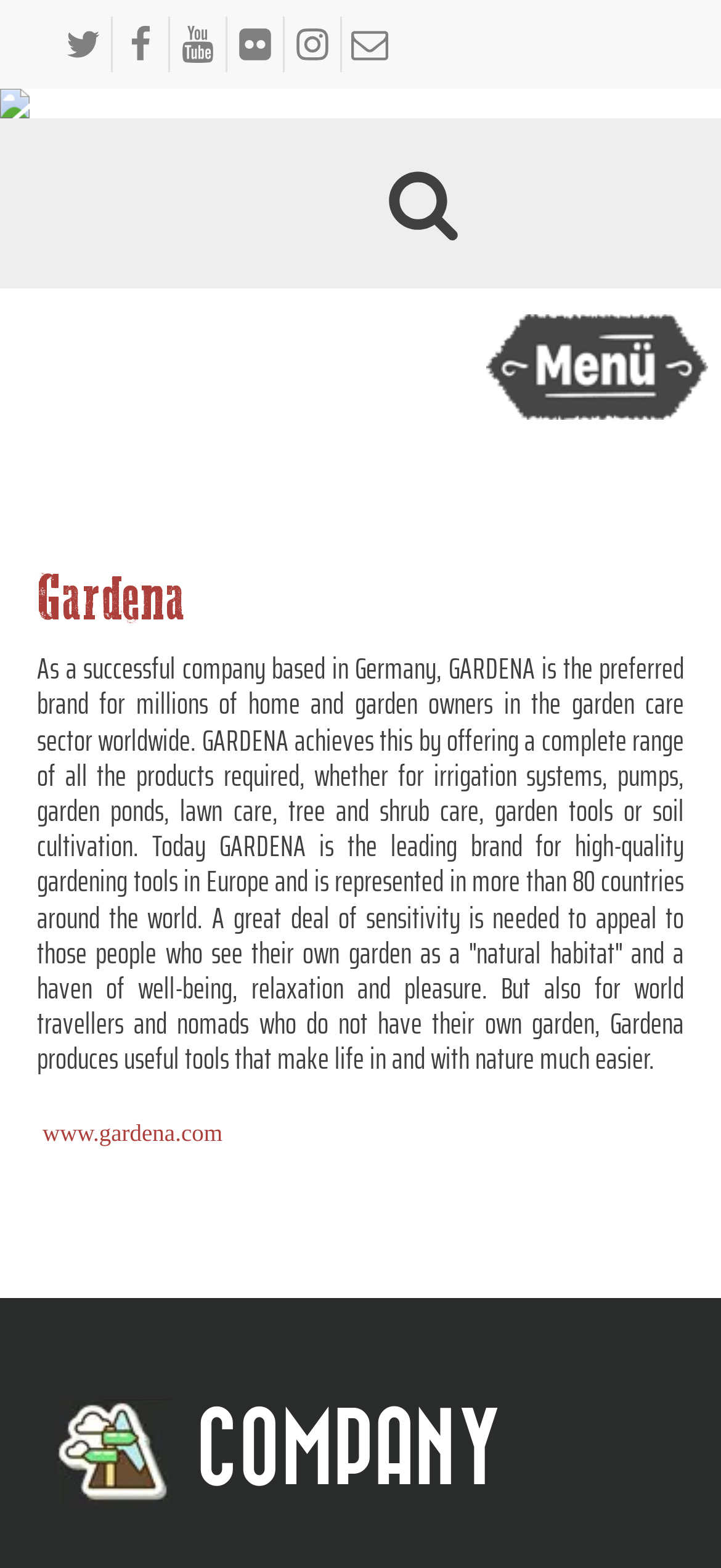What is the brand name of the company?
From the screenshot, supply a one-word or short-phrase answer.

Gardena